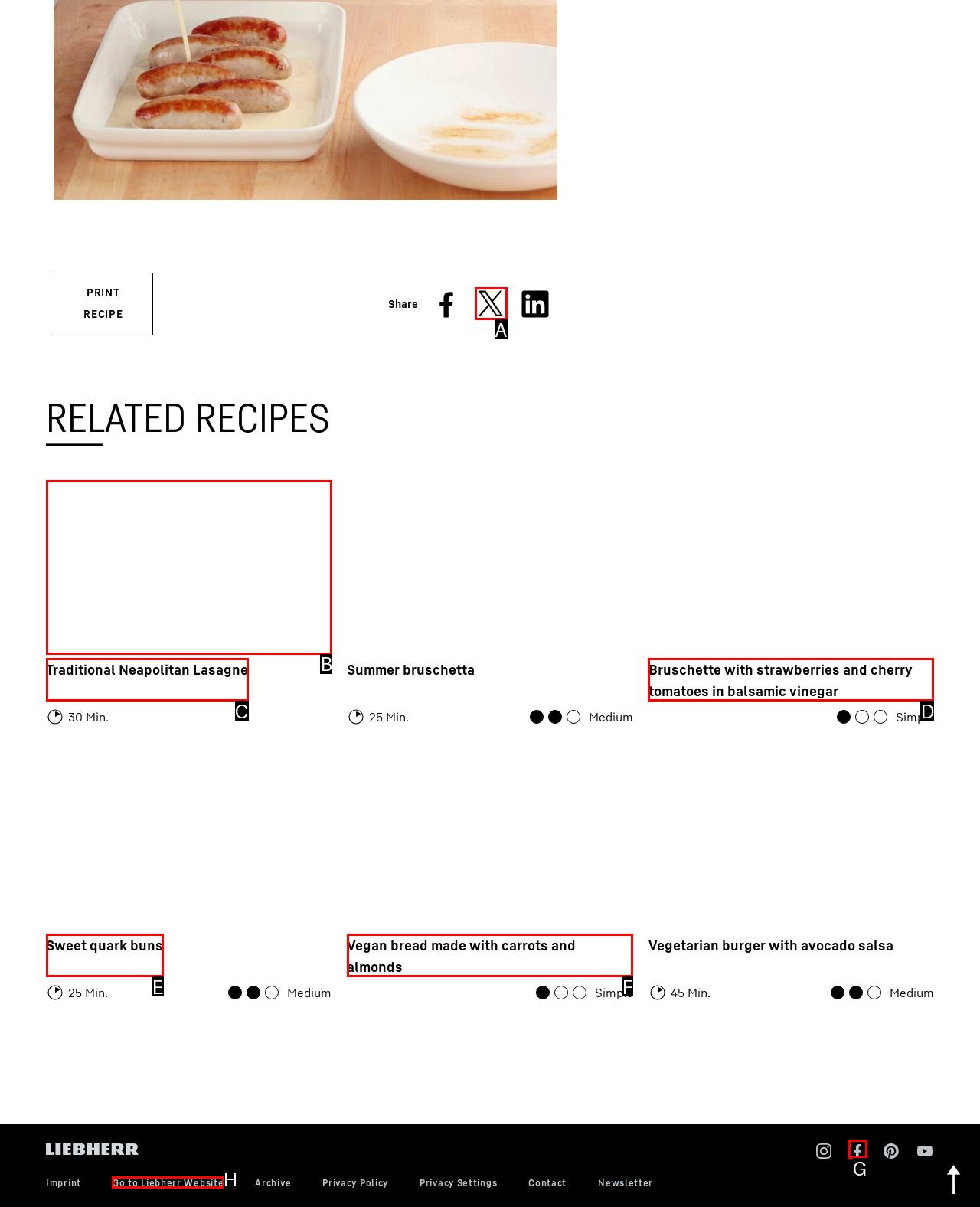Tell me which one HTML element I should click to complete the following task: View the 'Traditional Neapolitan Lasagne' recipe Answer with the option's letter from the given choices directly.

B